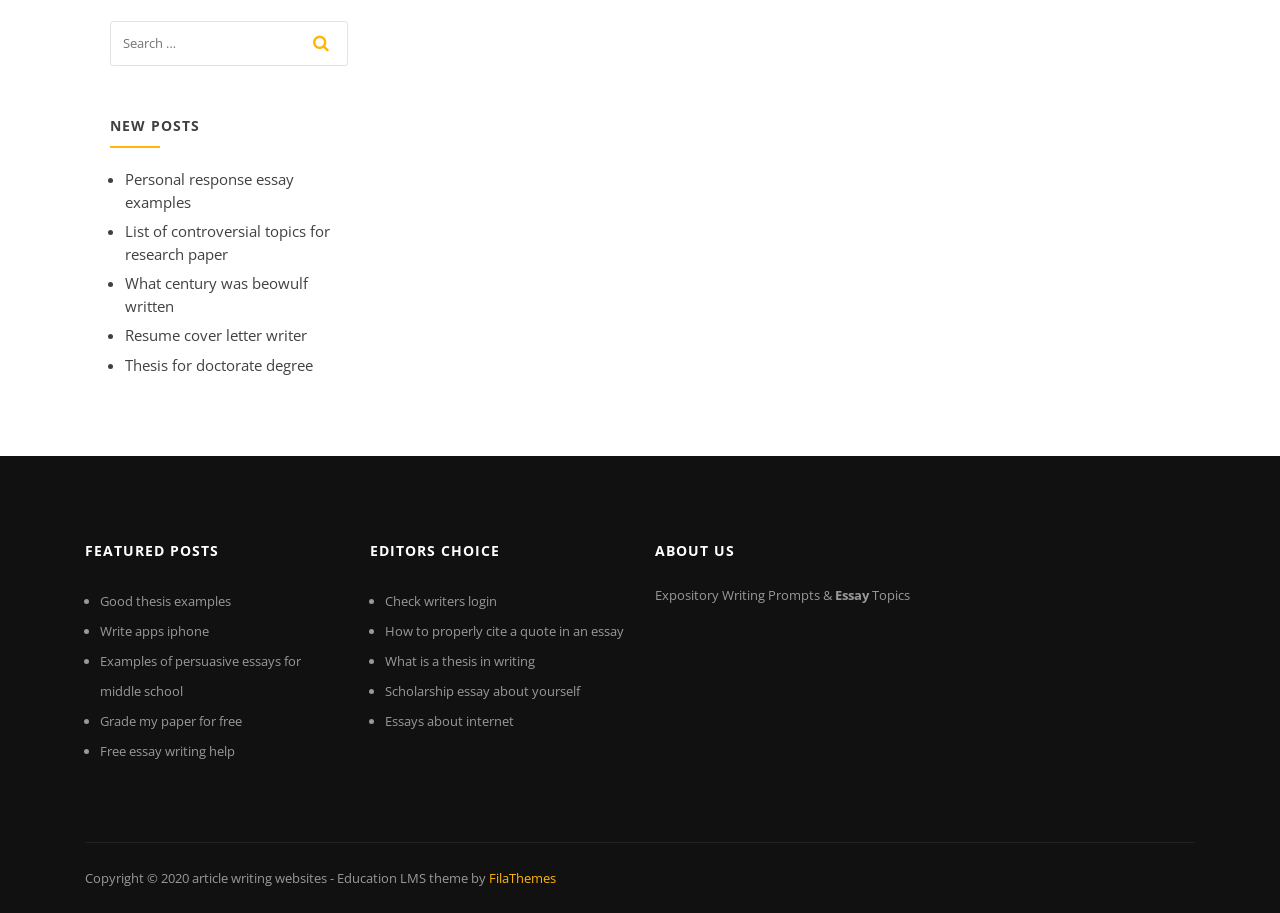Find the bounding box coordinates of the element's region that should be clicked in order to follow the given instruction: "Contact the attorneys". The coordinates should consist of four float numbers between 0 and 1, i.e., [left, top, right, bottom].

None